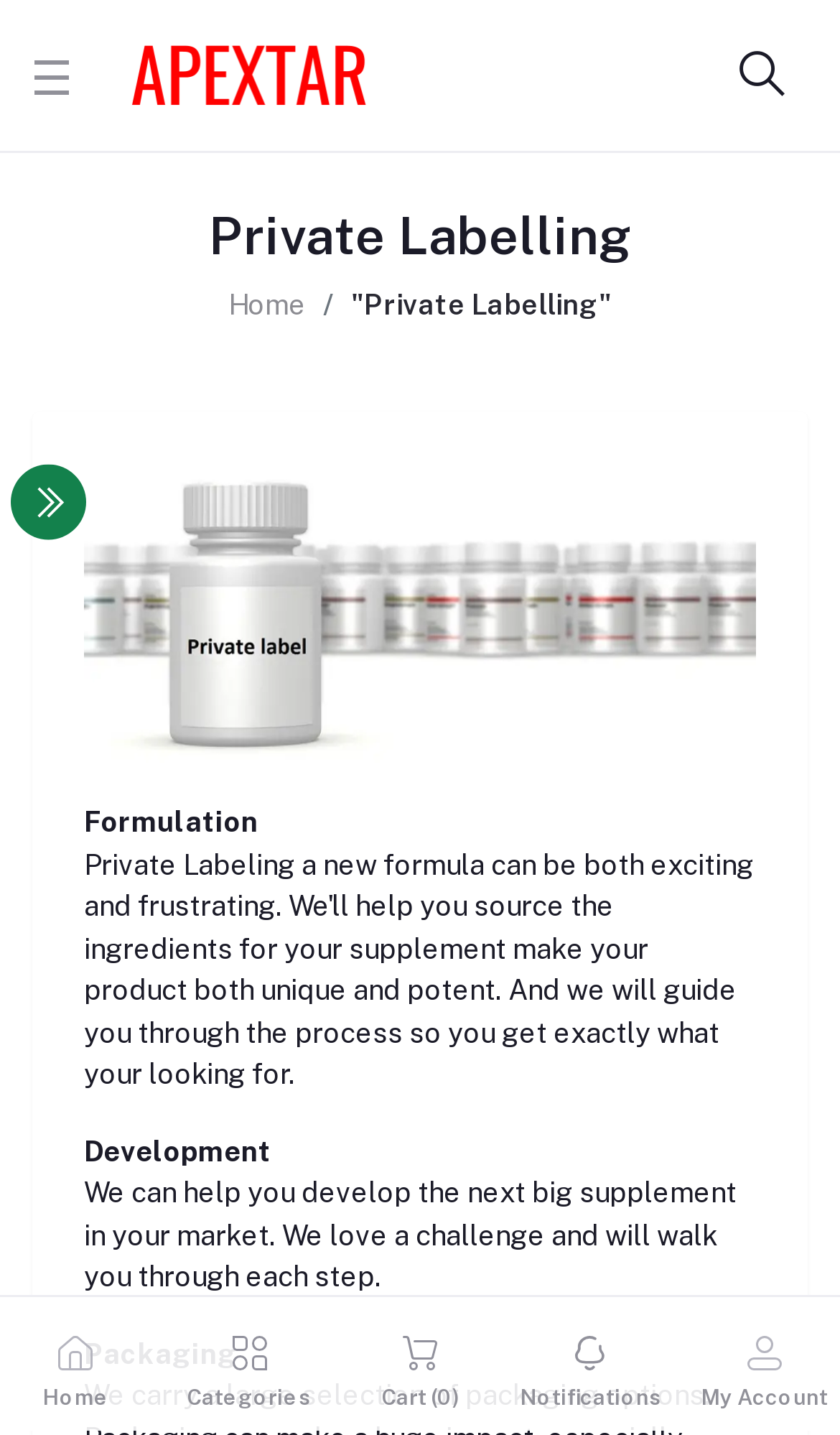Answer the question briefly using a single word or phrase: 
What is the third step in the product development process?

Packaging